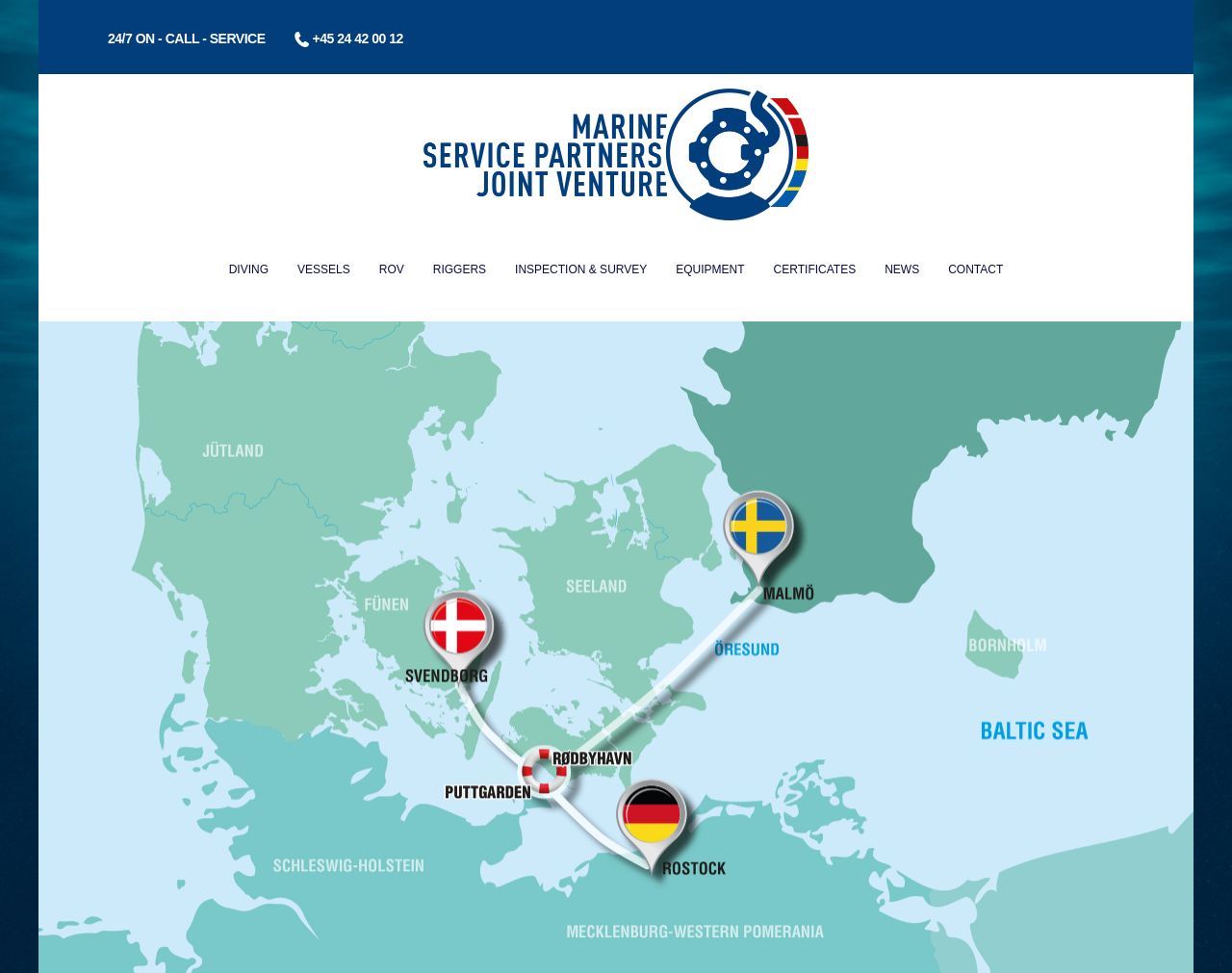Respond to the question below with a single word or phrase:
What is the name of the company?

Marine Service Partners